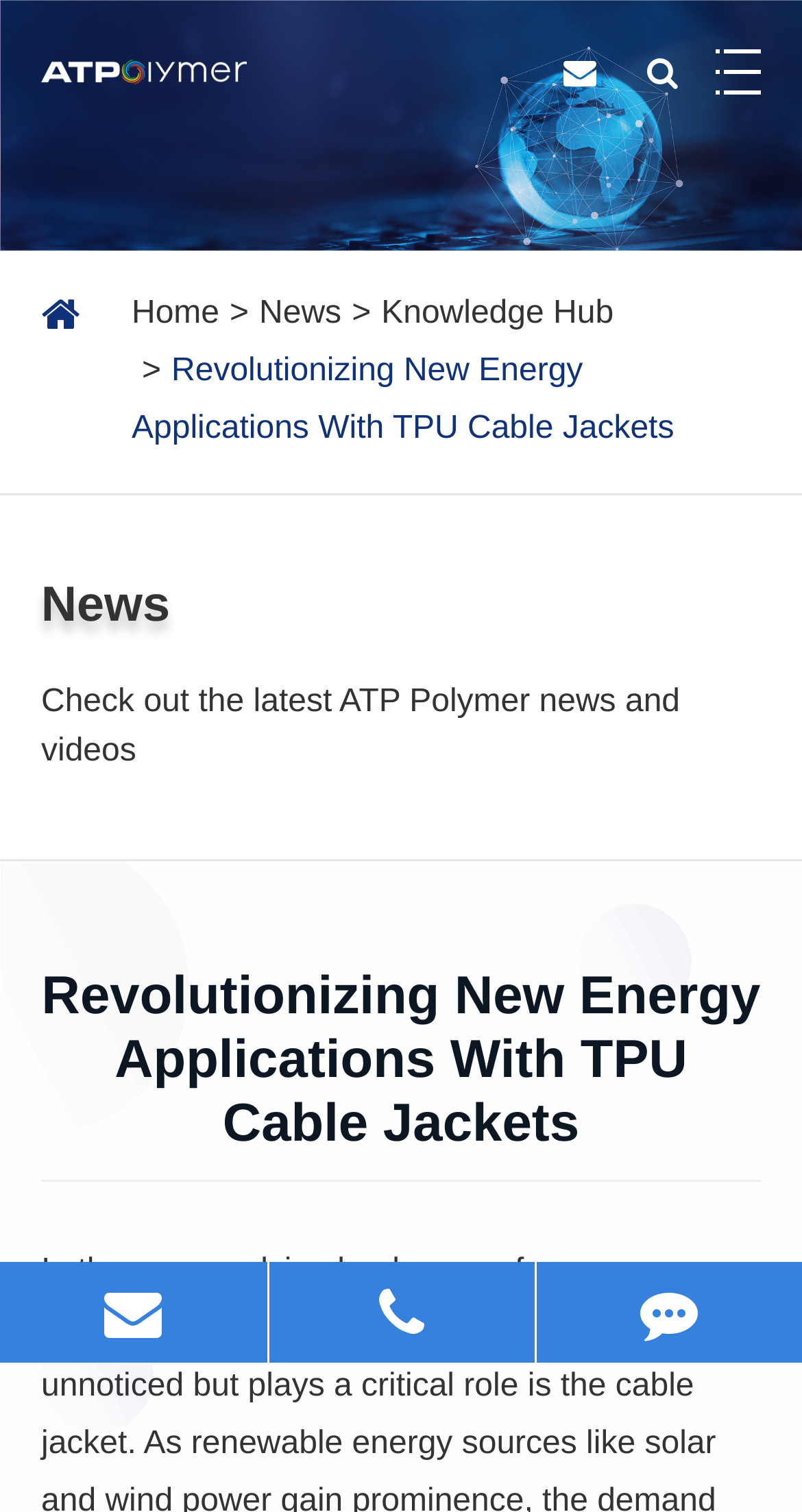What is the phone number?
Answer the question with a single word or phrase, referring to the image.

+86-18028225970